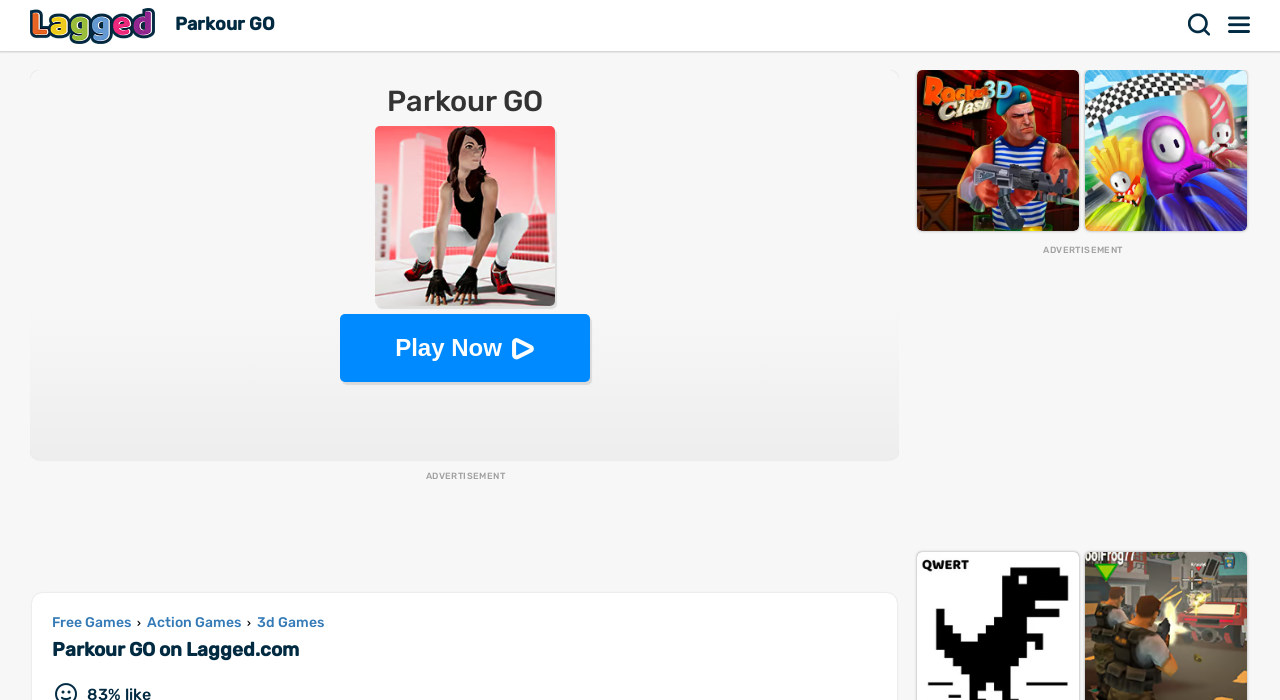Specify the bounding box coordinates (top-left x, top-left y, bottom-right x, bottom-right y) of the UI element in the screenshot that matches this description: Parkour GO Play Now

[0.168, 0.1, 0.558, 0.546]